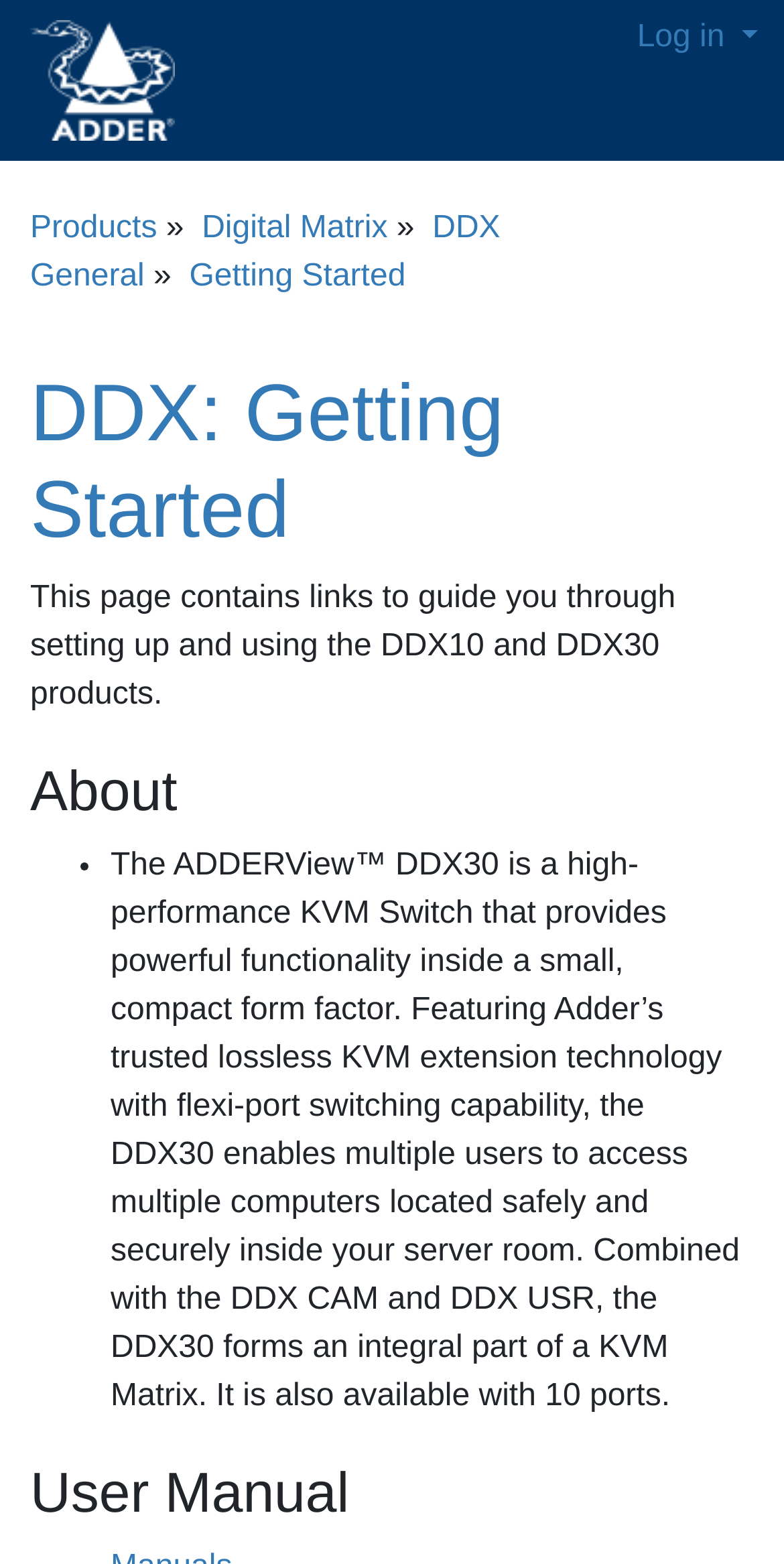What is the name of the KVM extension technology used in the DDX30?
Based on the screenshot, respond with a single word or phrase.

Adder’s trusted lossless KVM extension technology